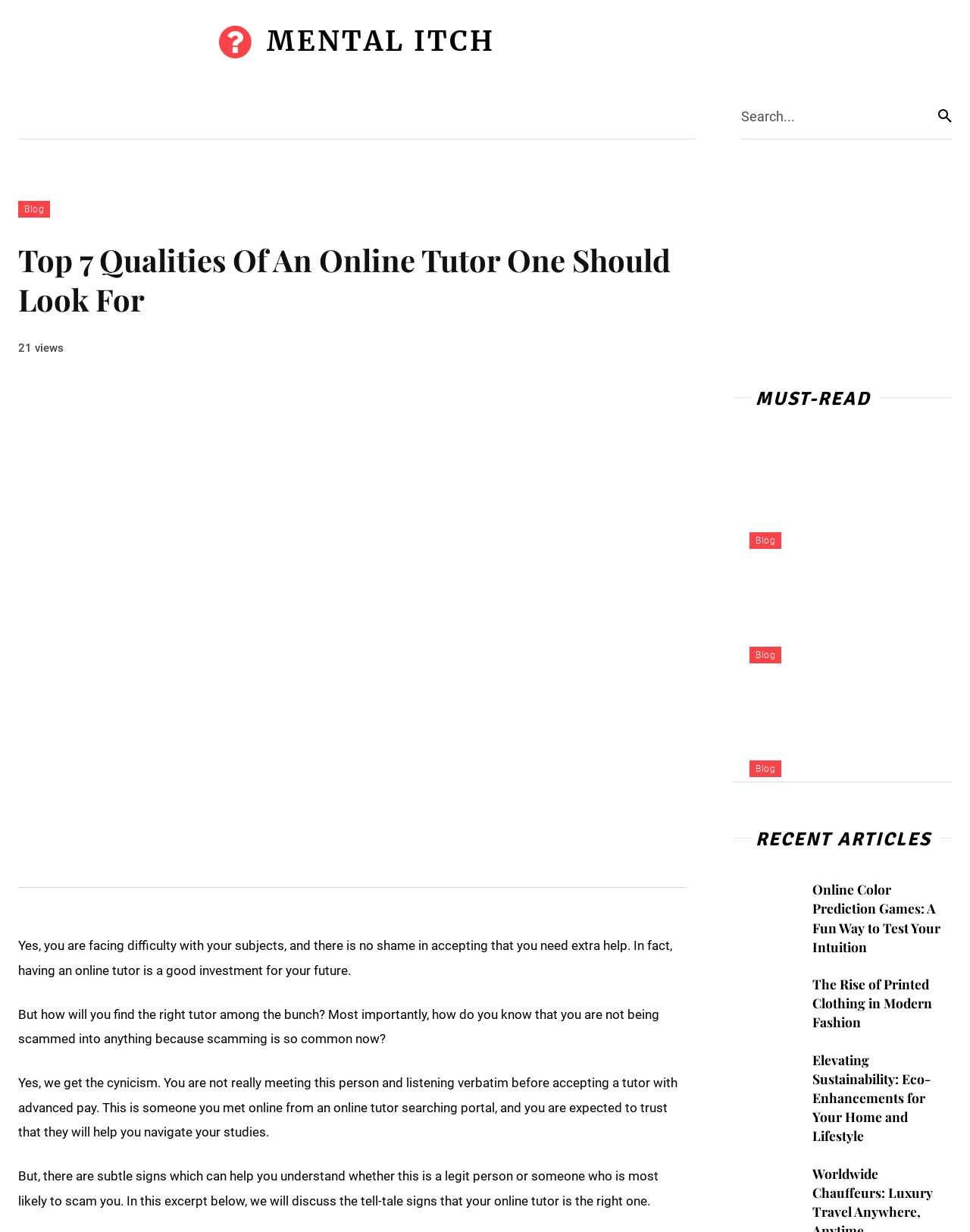Please identify the coordinates of the bounding box for the clickable region that will accomplish this instruction: "Click on the 'Online Color Prediction Games: A Fun Way to Test Your Intuition' link".

[0.756, 0.357, 0.981, 0.446]